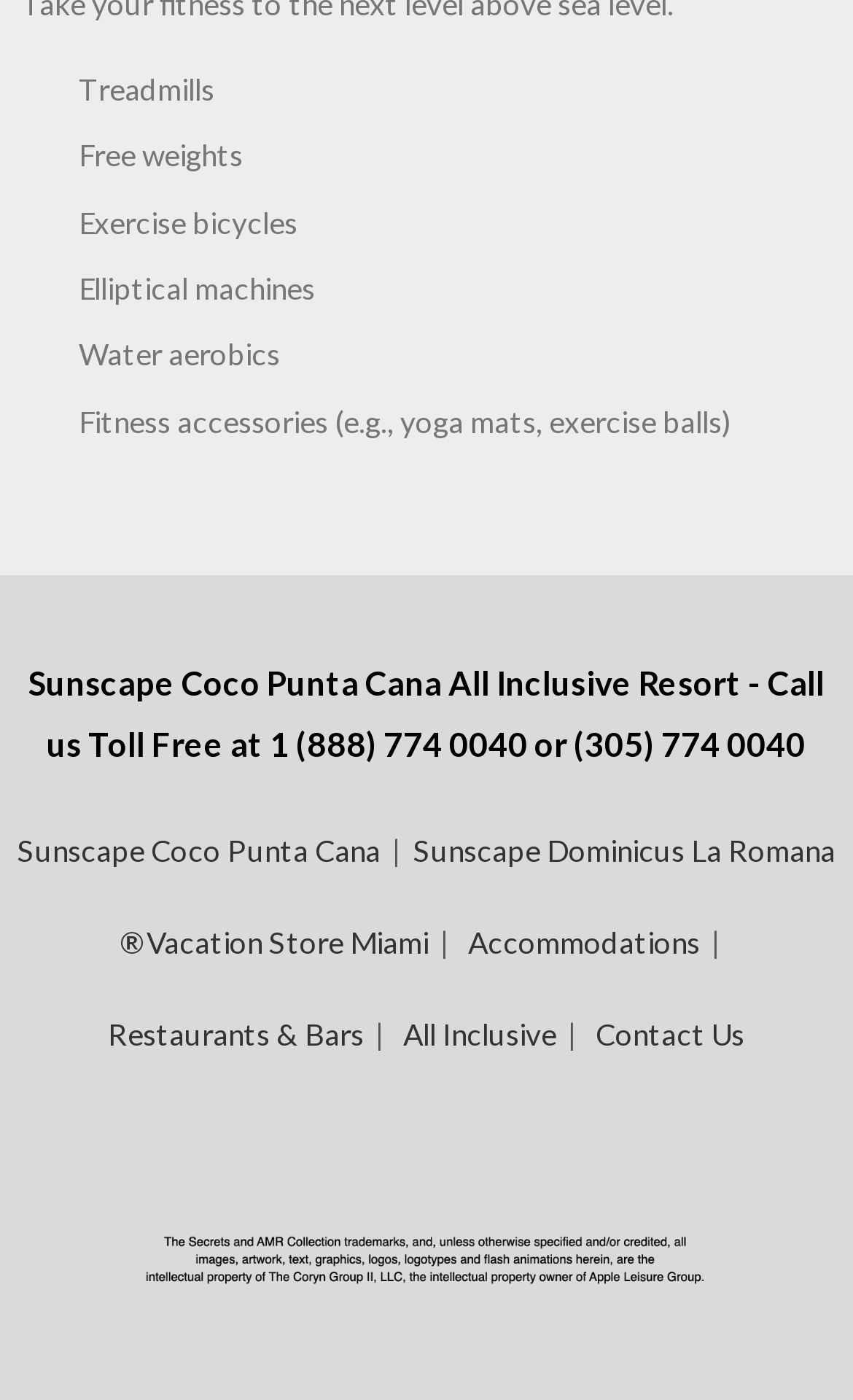What are the types of exercise equipment listed?
Please provide a single word or phrase as your answer based on the image.

Treadmills, free weights, etc.